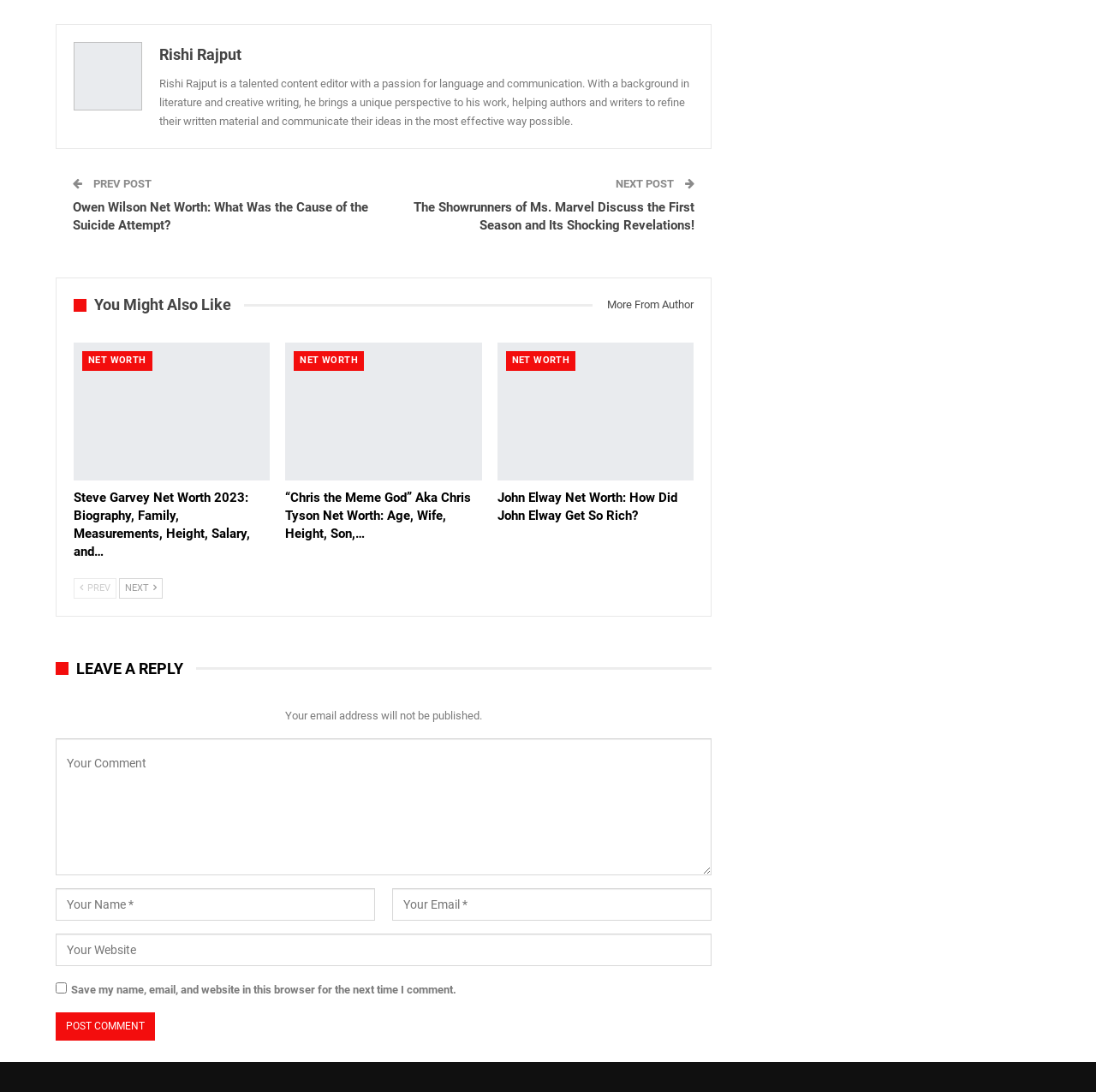Please identify the bounding box coordinates of the element's region that needs to be clicked to fulfill the following instruction: "Click on the 'NEXT POST' button". The bounding box coordinates should consist of four float numbers between 0 and 1, i.e., [left, top, right, bottom].

[0.562, 0.162, 0.617, 0.174]